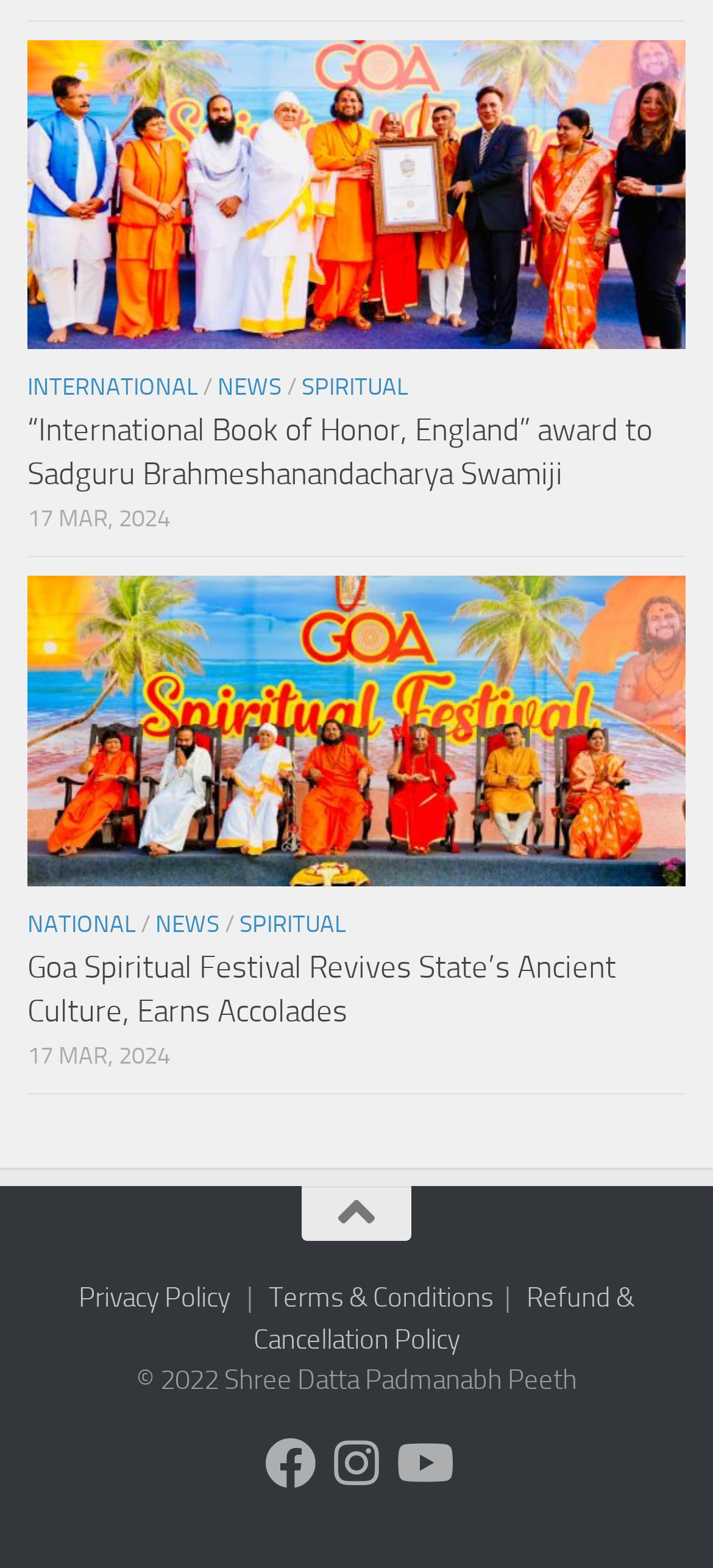Find the bounding box coordinates of the area to click in order to follow the instruction: "Follow us on Facebook".

[0.372, 0.917, 0.444, 0.95]